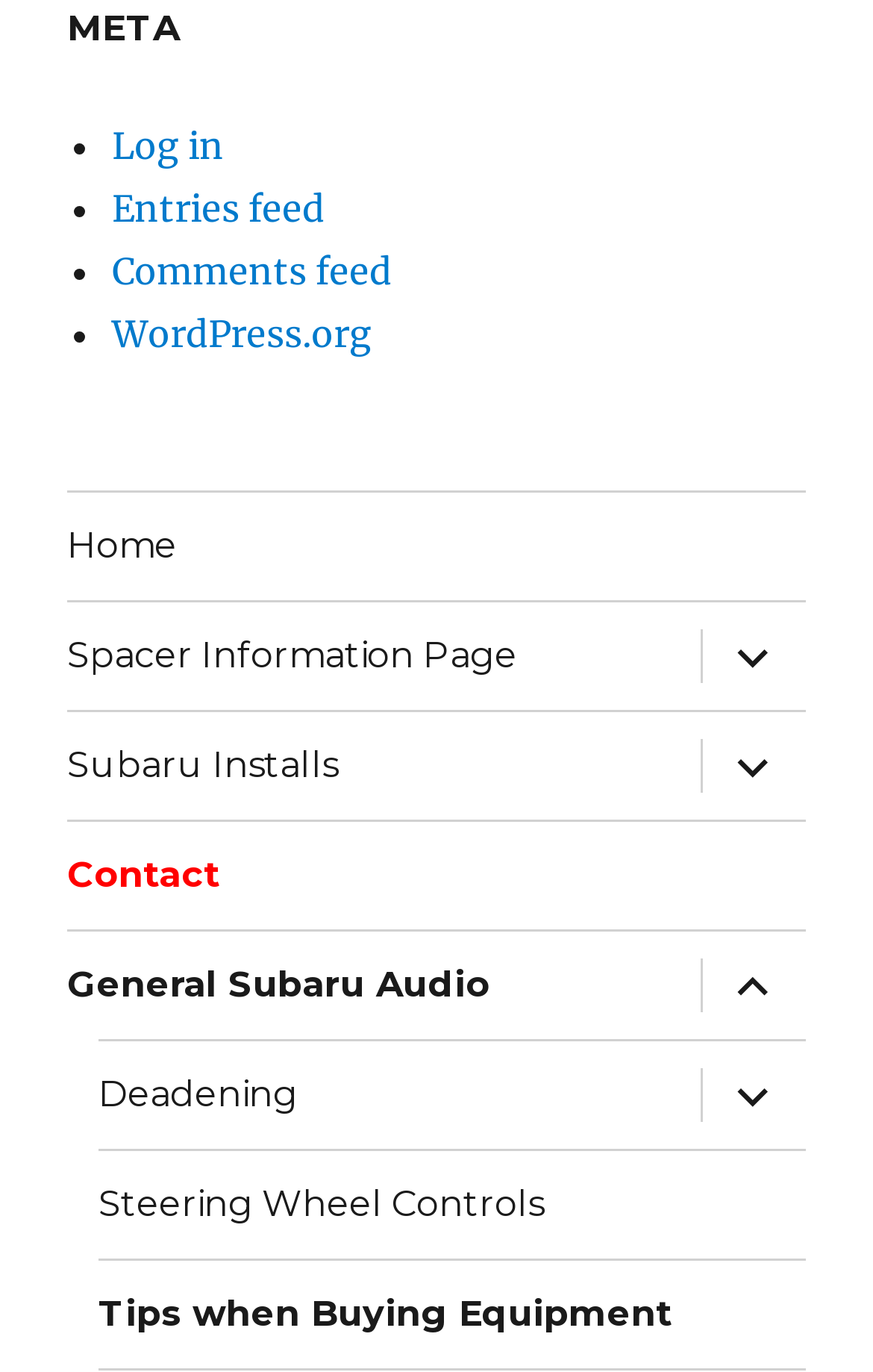Respond concisely with one word or phrase to the following query:
What is the first link in the top menu?

Log in